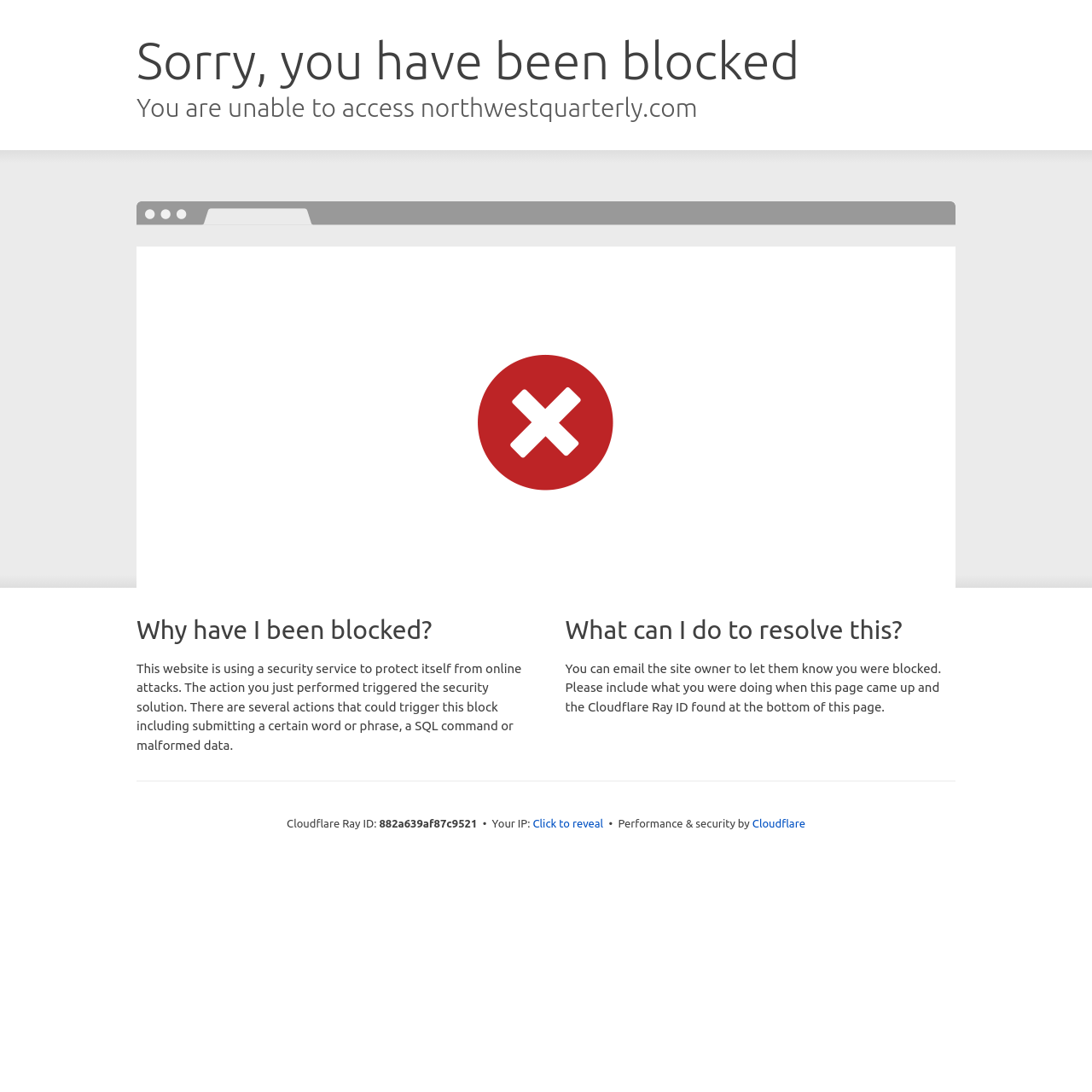What is the reason for being blocked?
Using the visual information, answer the question in a single word or phrase.

Security solution triggered